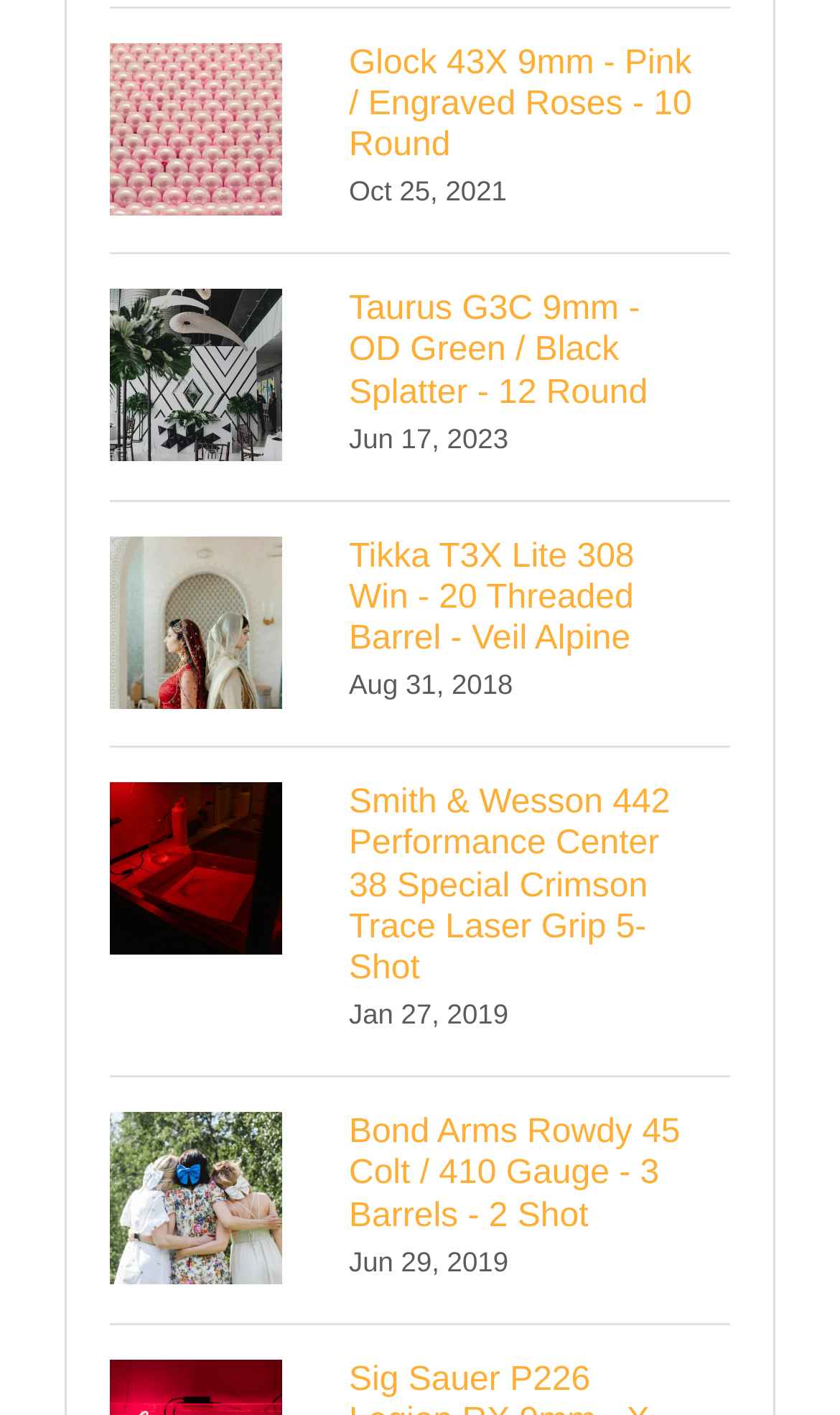How many rounds does the Taurus G3C 9mm hold?
Deliver a detailed and extensive answer to the question.

The second link on the webpage has a heading 'Taurus G3C 9mm - OD Green / Black Splatter - 12 Round', which indicates that the Taurus G3C 9mm holds 12 rounds.